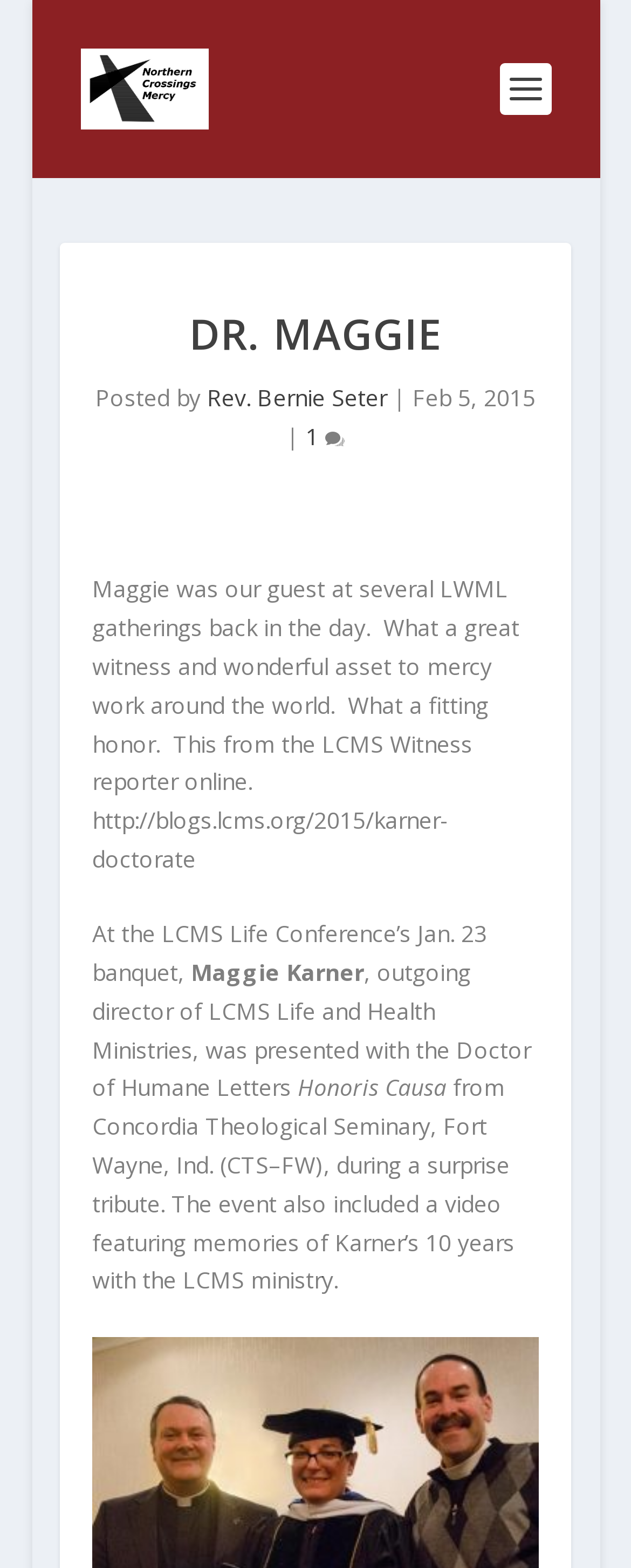Who is the author of the article?
Based on the image, provide your answer in one word or phrase.

Rev. Bernie Seter